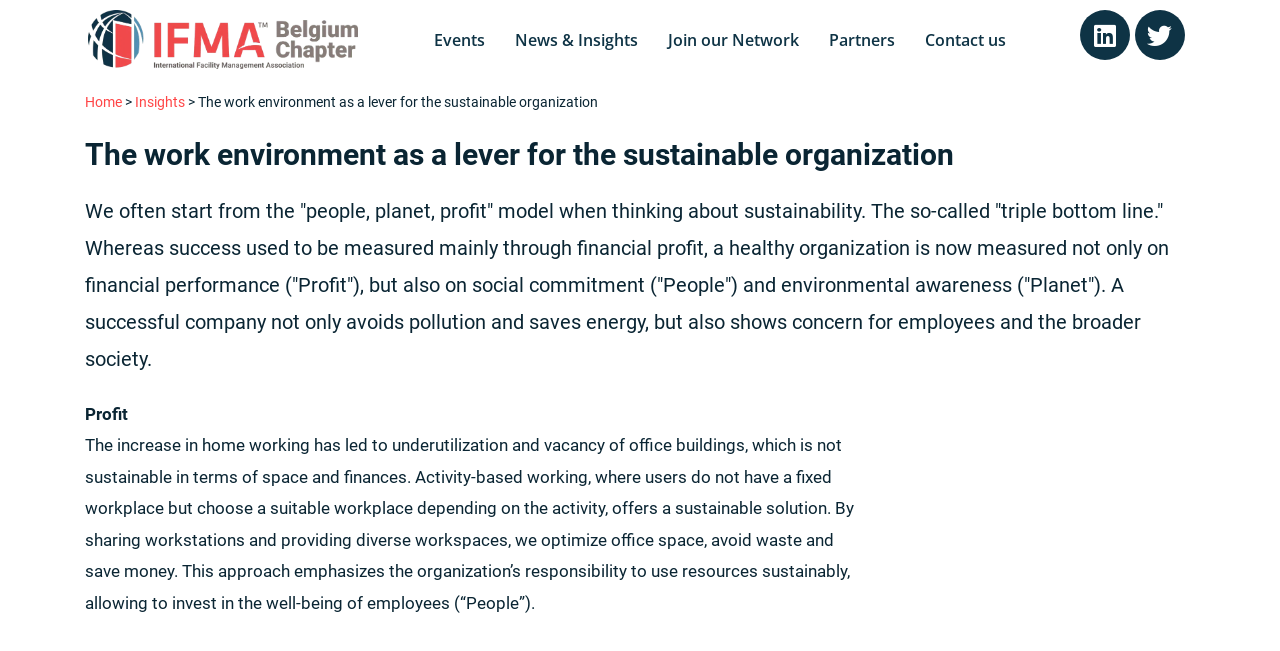Please mark the clickable region by giving the bounding box coordinates needed to complete this instruction: "Follow the organization on LinkedIn".

[0.844, 0.015, 0.883, 0.092]